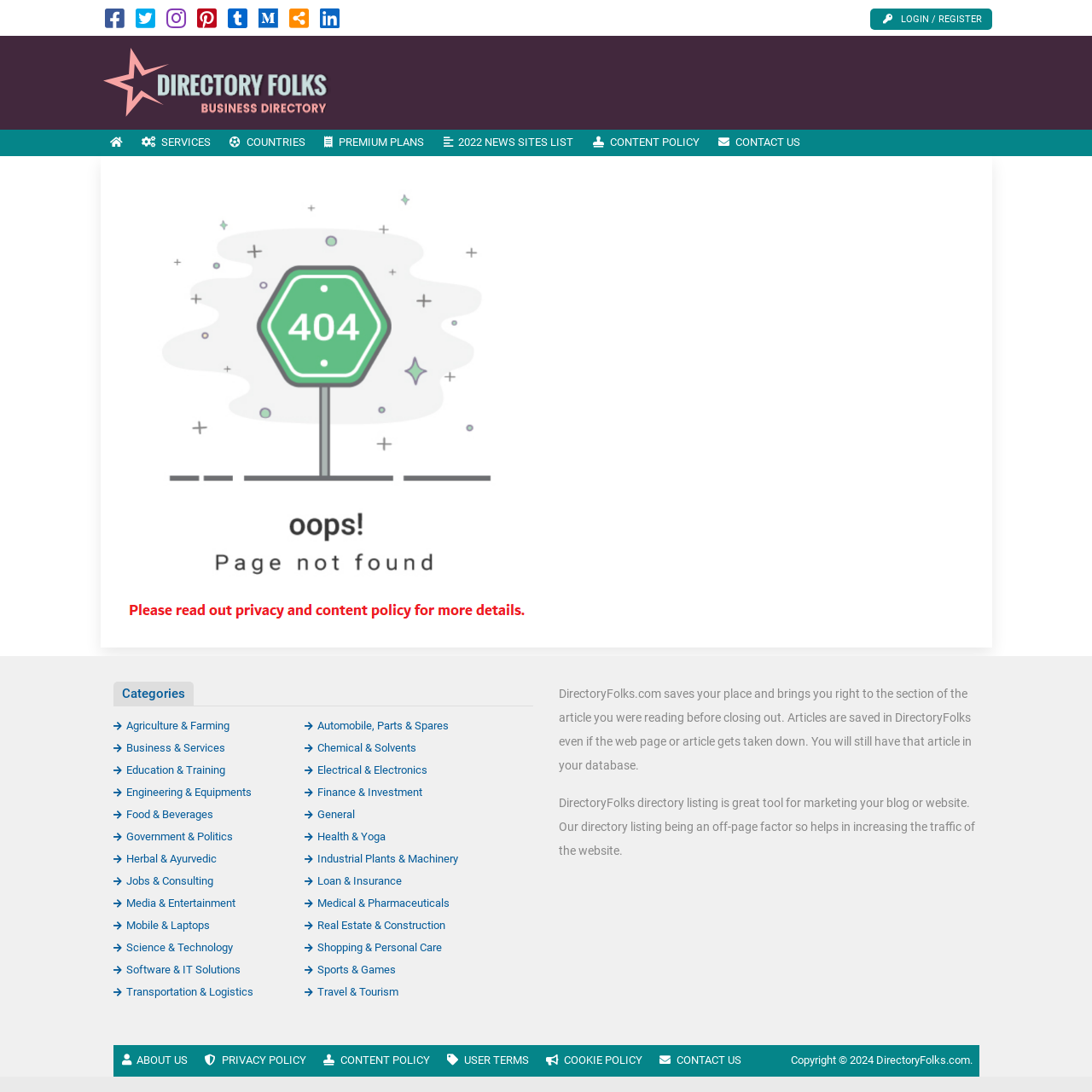Respond to the following query with just one word or a short phrase: 
What is the purpose of DirectoryFolks directory listing?

marketing tool